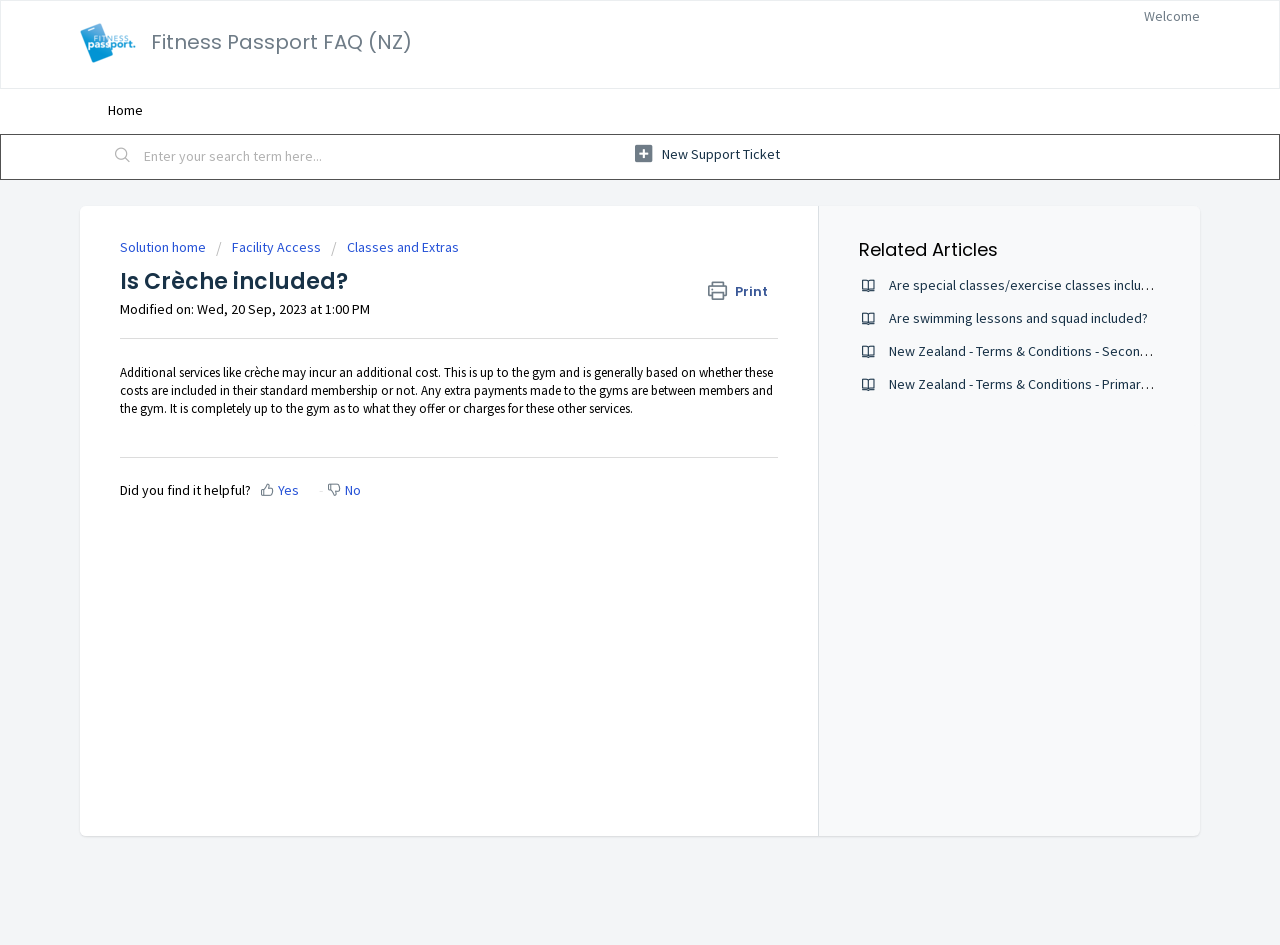Construct a comprehensive caption that outlines the webpage's structure and content.

The webpage is a FAQ page from Fitness Passport, specifically discussing whether crèche is included in the gym membership. At the top left corner, there is a logo link, and next to it, a heading displays the title "Fitness Passport FAQ (NZ)". On the top right corner, a "Welcome" text is displayed.

Below the logo, there is a navigation menu with links to "Home", a search textbox, and a "Search" button. Additionally, there is a link to create a new support ticket. 

The main content of the page is divided into sections. The first section has a heading "Is Crèche included?" with a print option on the right side. Below this heading, there is a paragraph of text explaining that additional services like crèche may incur an additional cost, which is determined by the gym. 

Underneath this section, there is a horizontal separator, followed by a section with a question "Did you find it helpful?" and two options to respond: "Yes" and "No". 

On the right side of the page, there is a section with a heading "Related Articles" that lists four links to other related FAQs, including questions about special classes, swimming lessons, and terms and conditions for primary and secondary members.